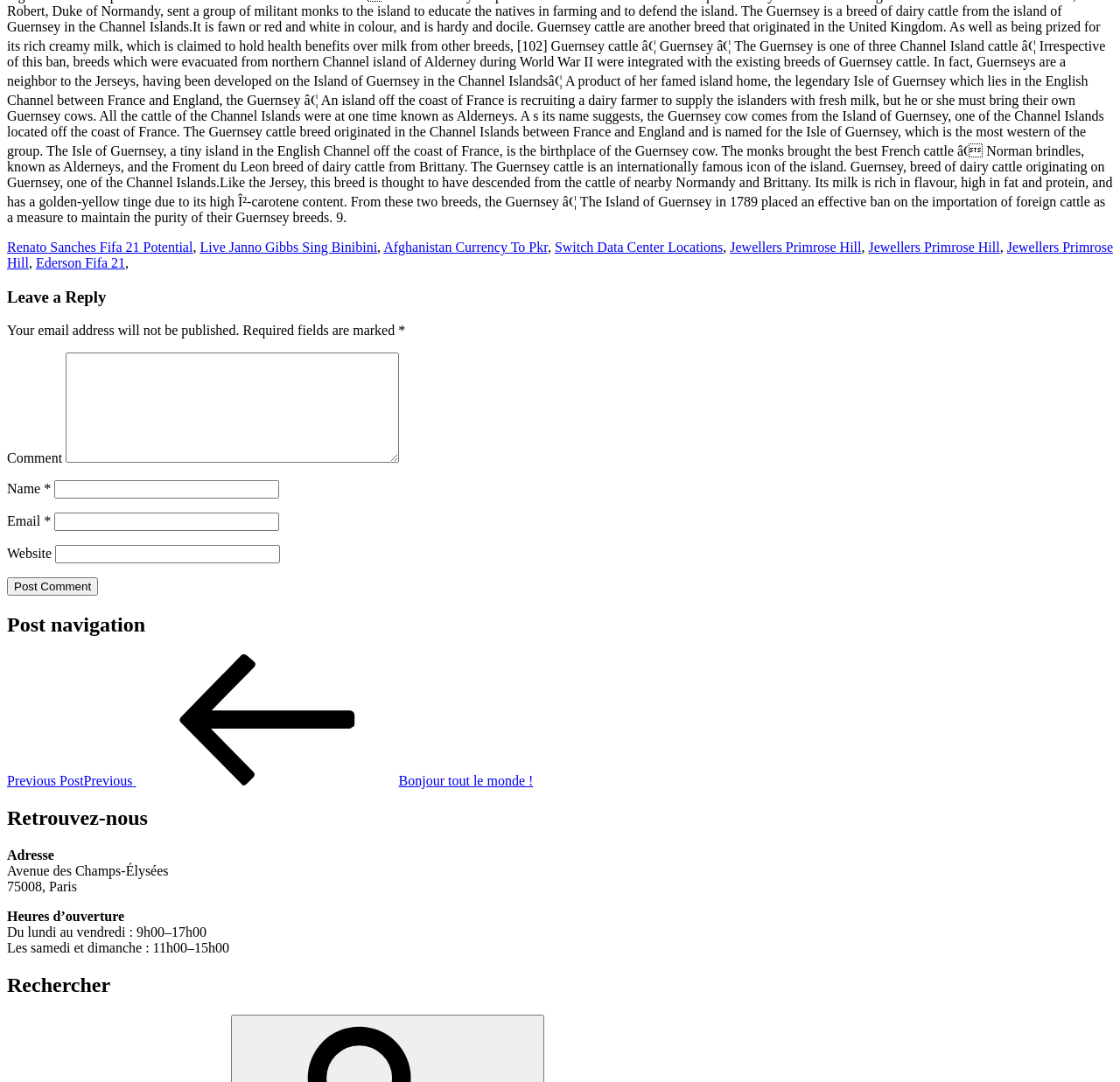Find the bounding box coordinates of the element you need to click on to perform this action: 'Click on the Post Comment button'. The coordinates should be represented by four float values between 0 and 1, in the format [left, top, right, bottom].

[0.006, 0.534, 0.088, 0.551]